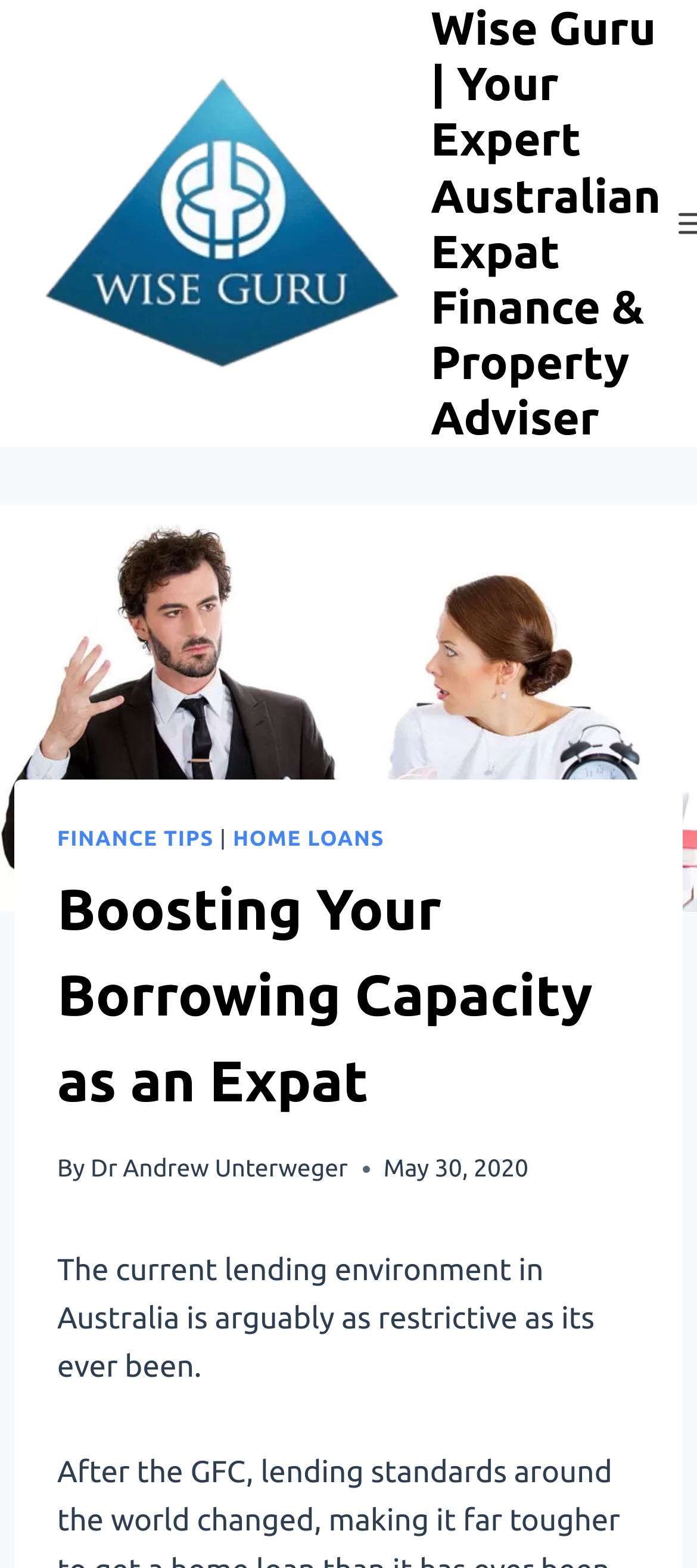Provide a brief response to the question below using one word or phrase:
What is the current lending environment in Australia?

restrictive